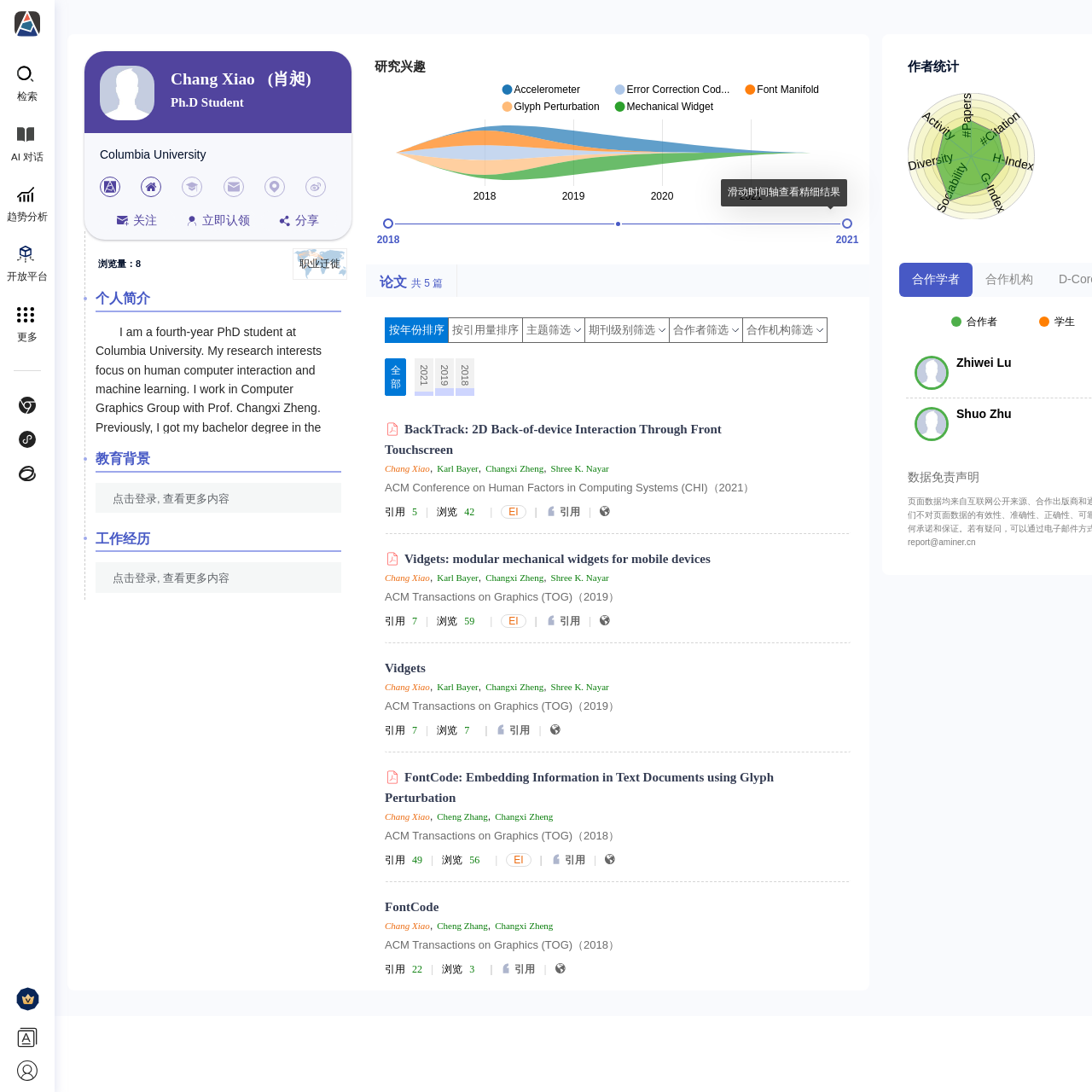Generate a detailed explanation of the webpage's features and information.

This webpage is about Chang Xiao, a Ph.D. student at Columbia University, who focuses on human-computer interaction and machine learning. The page is divided into several sections, with a main section at the top and a sidebar on the right.

At the top, there is a heading with Chang Xiao's name, followed by his title as a Ph.D. student. Below this, there is a brief introduction to his research interests. On the right side of the introduction, there are several icons with text labels, including "检索" (search), "AI 对话" (AI dialogue), "趋势分析" (trend analysis), and "更多" (more).

In the main section, there is a large image, followed by a heading with Chang Xiao's name and title again. Below this, there are several links to his profiles on other websites. On the right side of the links, there are several buttons with text labels, including "关注" (follow), "立即认领" (claim), and "分享" (share).

Further down, there is a section with a heading "浏览量" (view count), which displays the number of views. Below this, there are several sections with headings "职业迁徙" (career transition), "个人简介" (personal introduction), "教育背景" (educational background), and "工作经历" (work experience).

On the right sidebar, there is a section with a heading "研究兴趣" (research interests), which displays several keywords related to human-computer interaction and machine learning. Below this, there is a section with a heading "论文共 5 篇" (5 papers), which lists several papers with their titles, authors, and publication years.

The webpage also has several interactive elements, including sliders, links, and buttons, which allow users to filter and sort the papers by year, citation count, and other criteria.